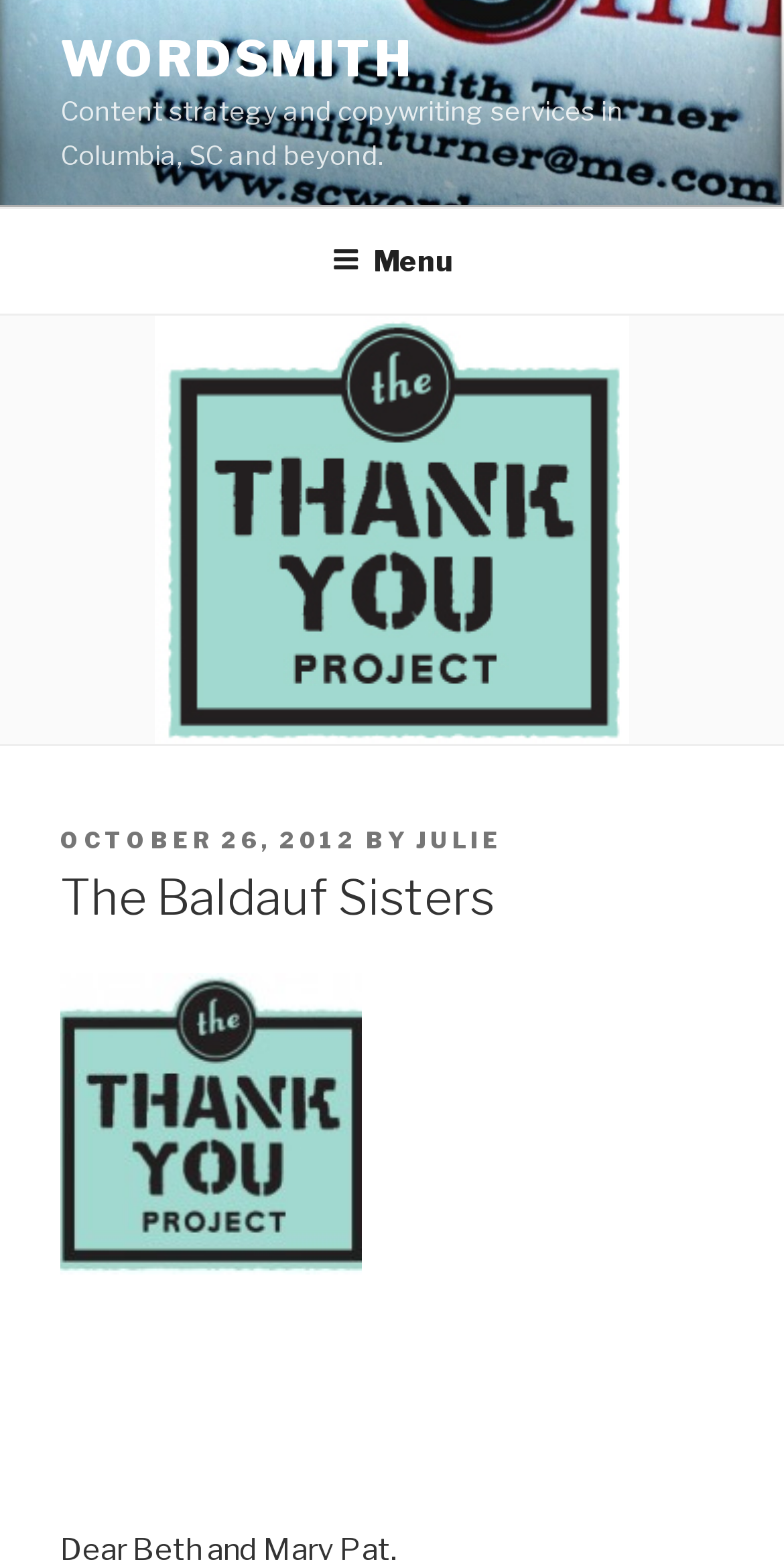Determine the bounding box coordinates for the HTML element described here: "October 26, 2012".

[0.077, 0.529, 0.456, 0.547]